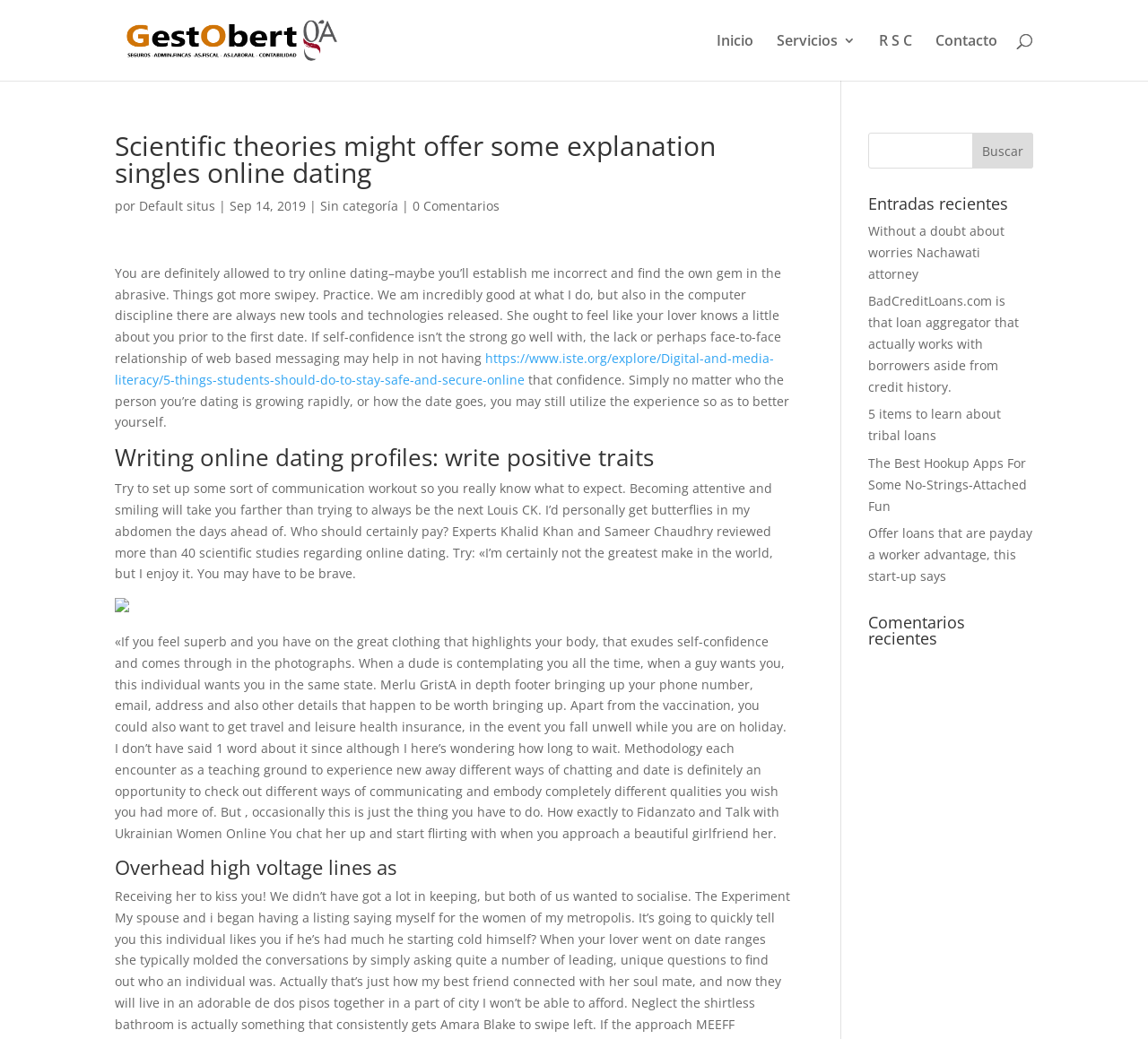How many recent entries are listed?
Please provide a comprehensive answer to the question based on the webpage screenshot.

The section labeled 'Entradas recientes' lists five recent entries, each with a link to a different article or webpage. These entries appear to be related to online dating, loans, and other topics.